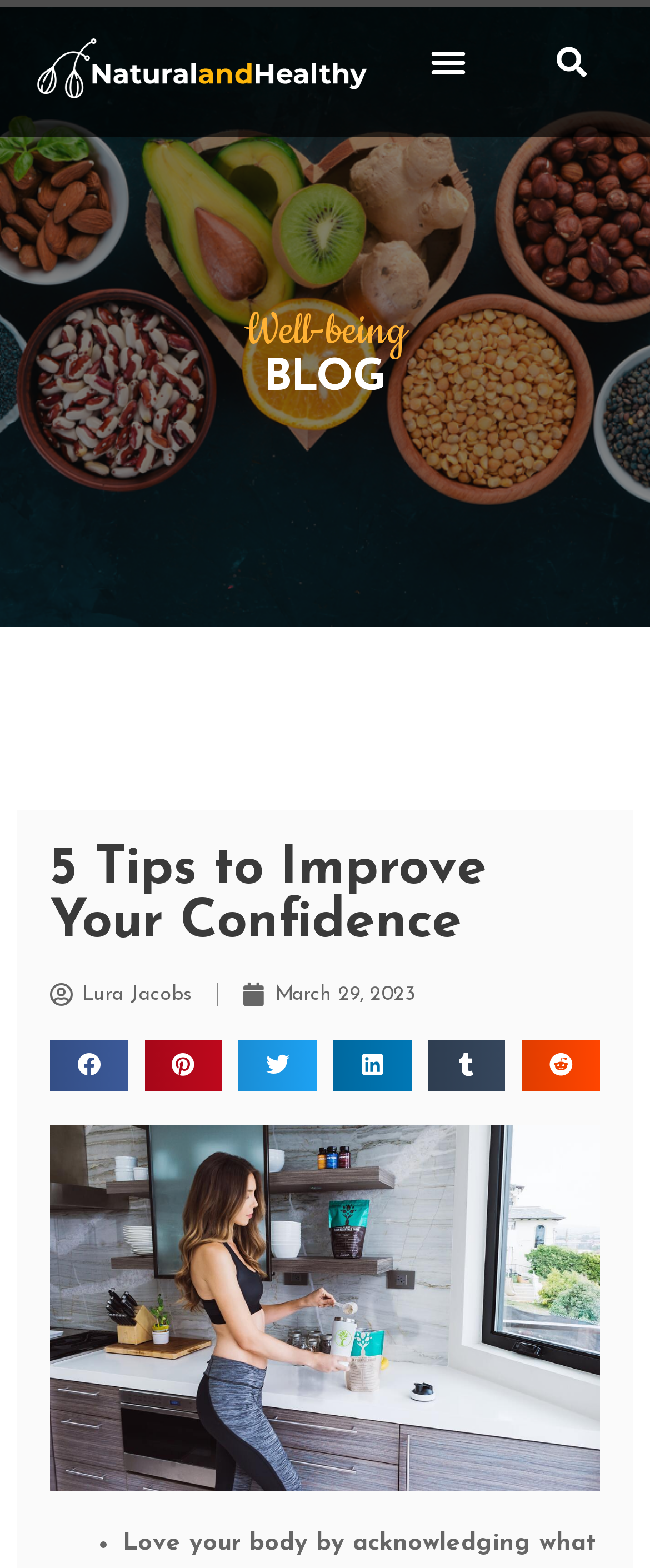Determine the bounding box coordinates of the clickable element to complete this instruction: "Share on facebook". Provide the coordinates in the format of four float numbers between 0 and 1, [left, top, right, bottom].

[0.077, 0.663, 0.197, 0.696]